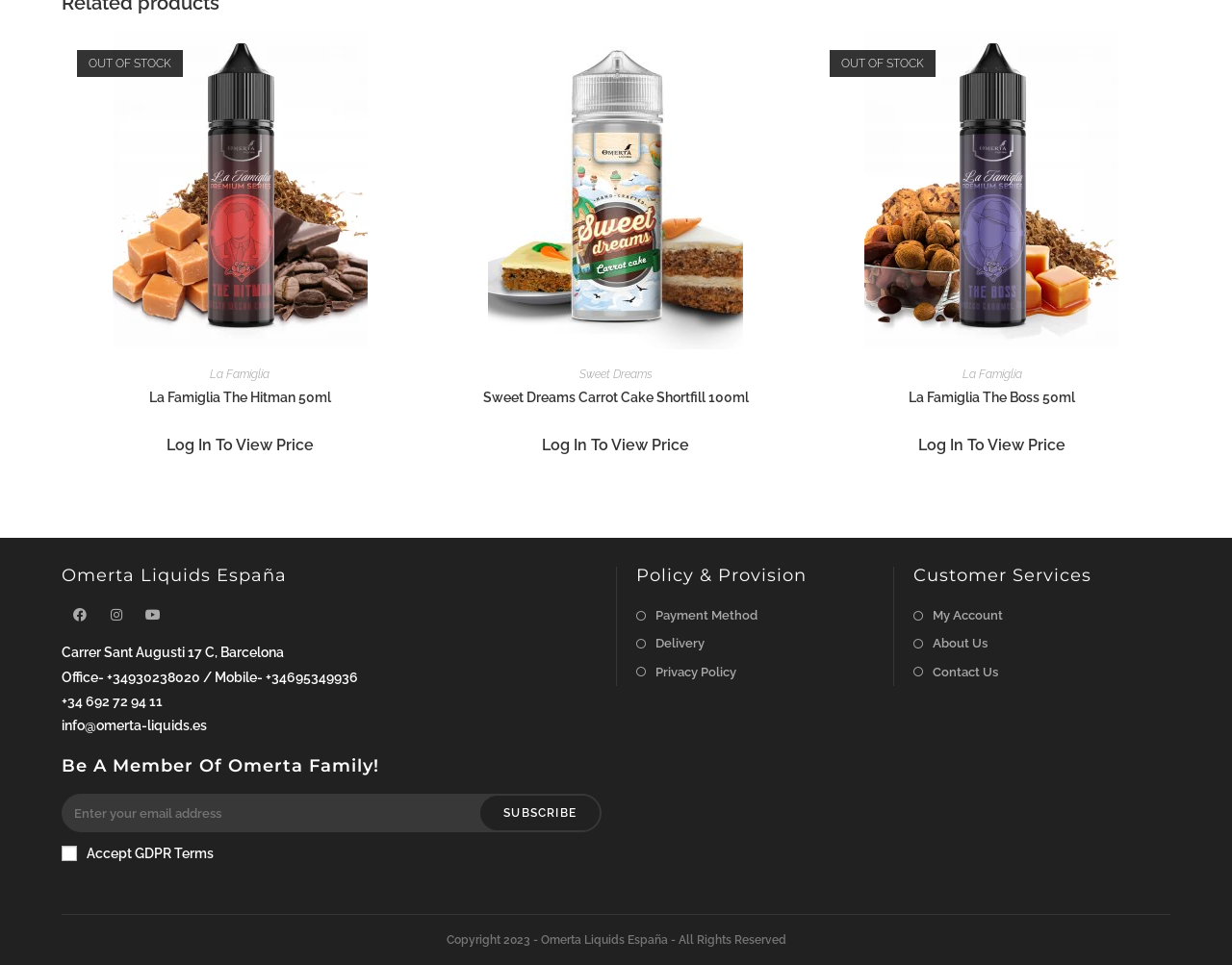What social media platforms are linked on the webpage?
Refer to the image and answer the question using a single word or phrase.

Facebook, Instagram, Youtube